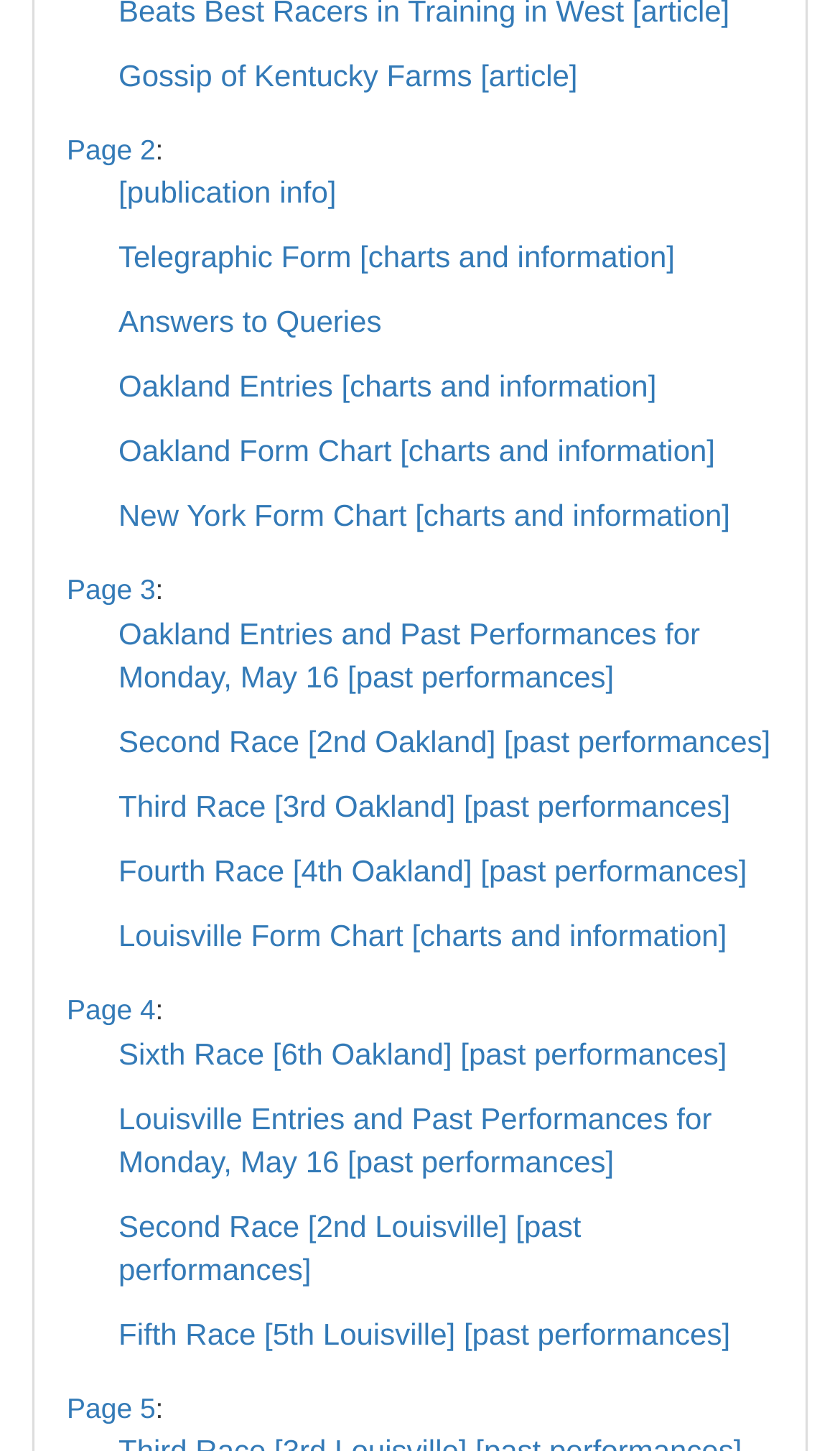What type of information is provided in the 'Telegraphic Form' section?
Please provide a comprehensive answer based on the information in the image.

The link 'Telegraphic Form [charts and information]' suggests that this section provides charts and information related to telegraphic form.